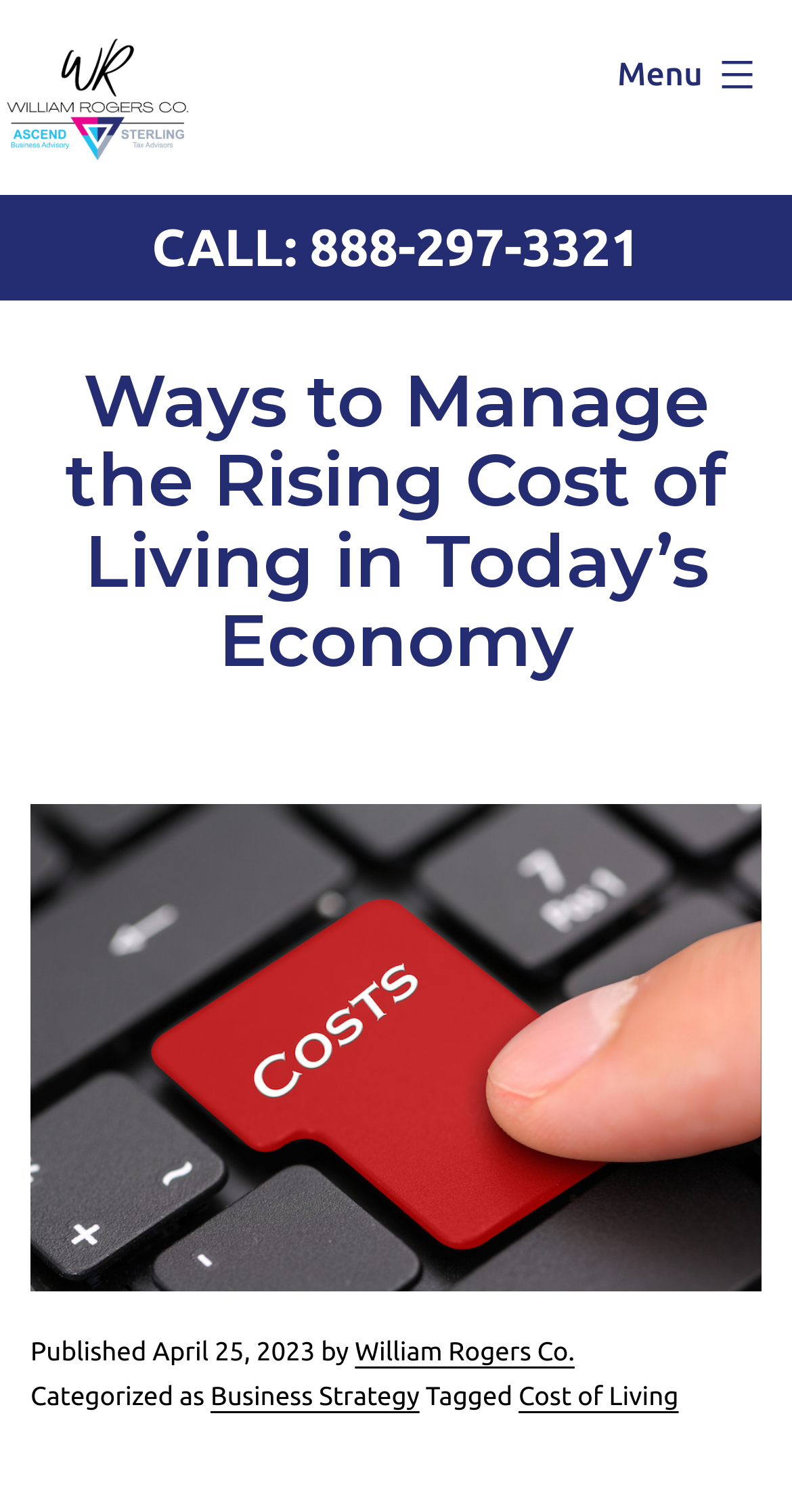Determine the bounding box coordinates of the UI element that matches the following description: "William Rogers Co.". The coordinates should be four float numbers between 0 and 1 in the format [left, top, right, bottom].

[0.448, 0.885, 0.726, 0.904]